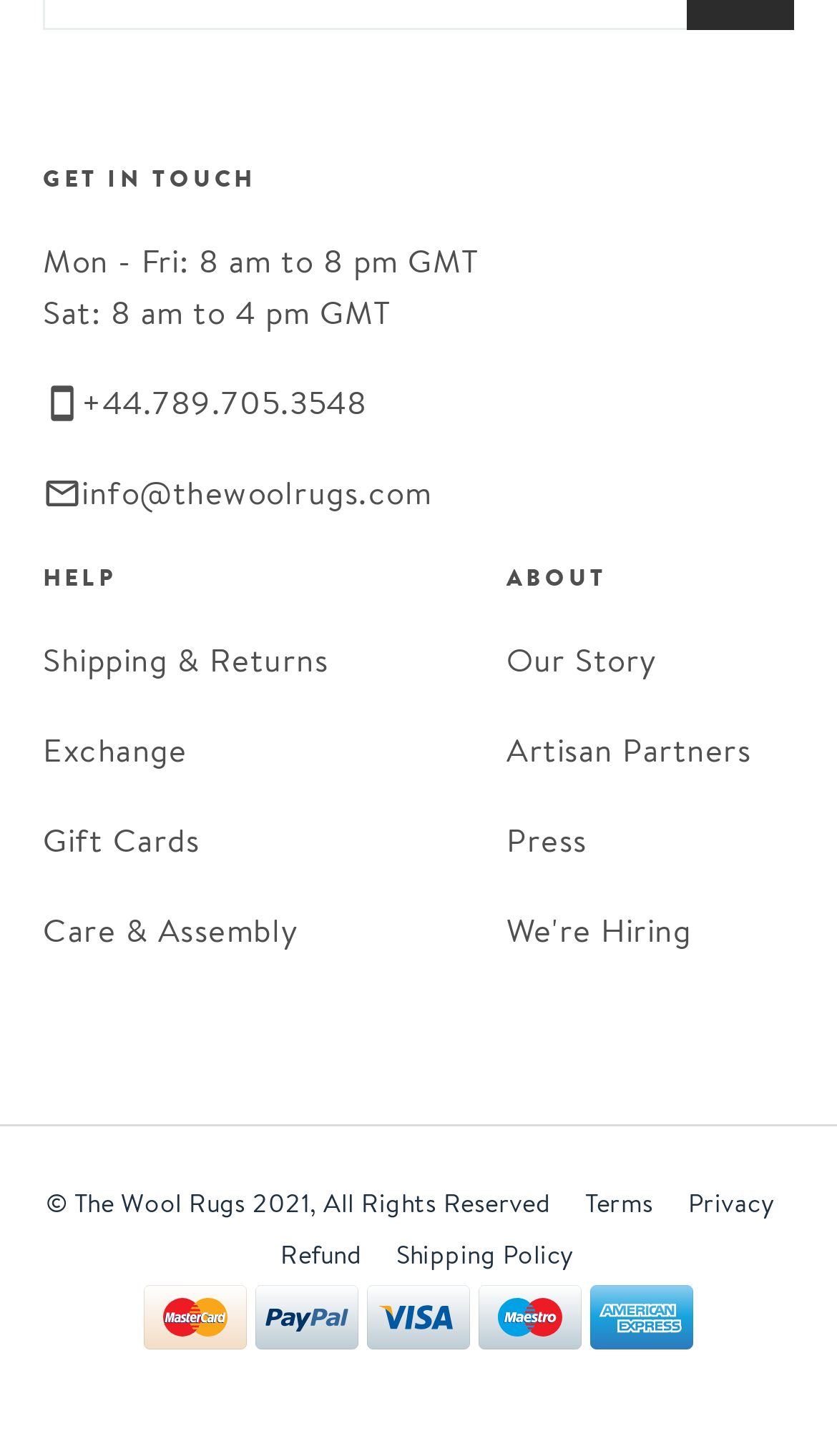Kindly determine the bounding box coordinates for the area that needs to be clicked to execute this instruction: "Check terms and conditions".

[0.7, 0.815, 0.781, 0.838]